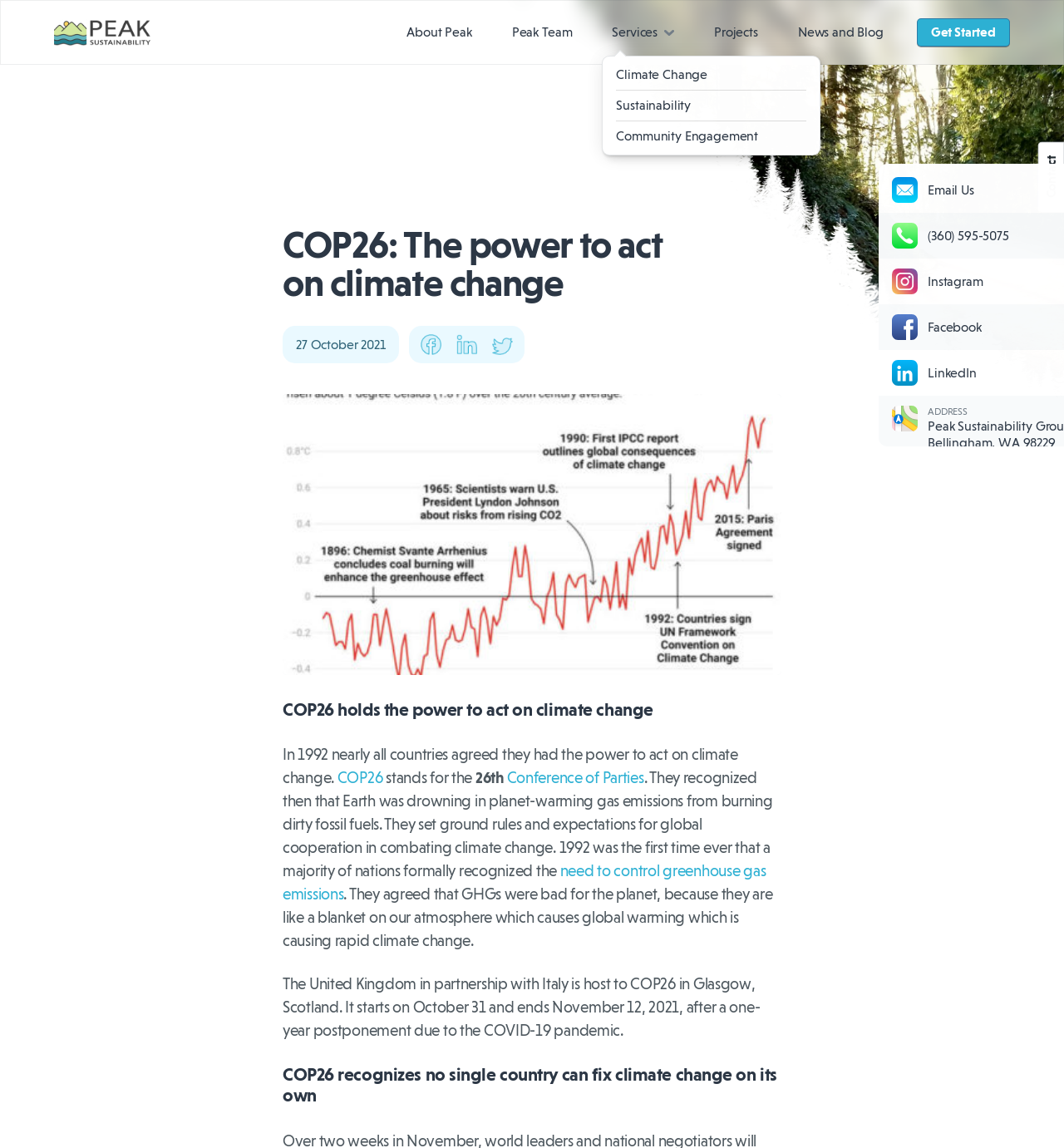What is the date of the blog post?
Please use the image to provide an in-depth answer to the question.

I found the answer by looking at the link '27 October 2021' below the heading, which suggests that it is the date of the blog post.